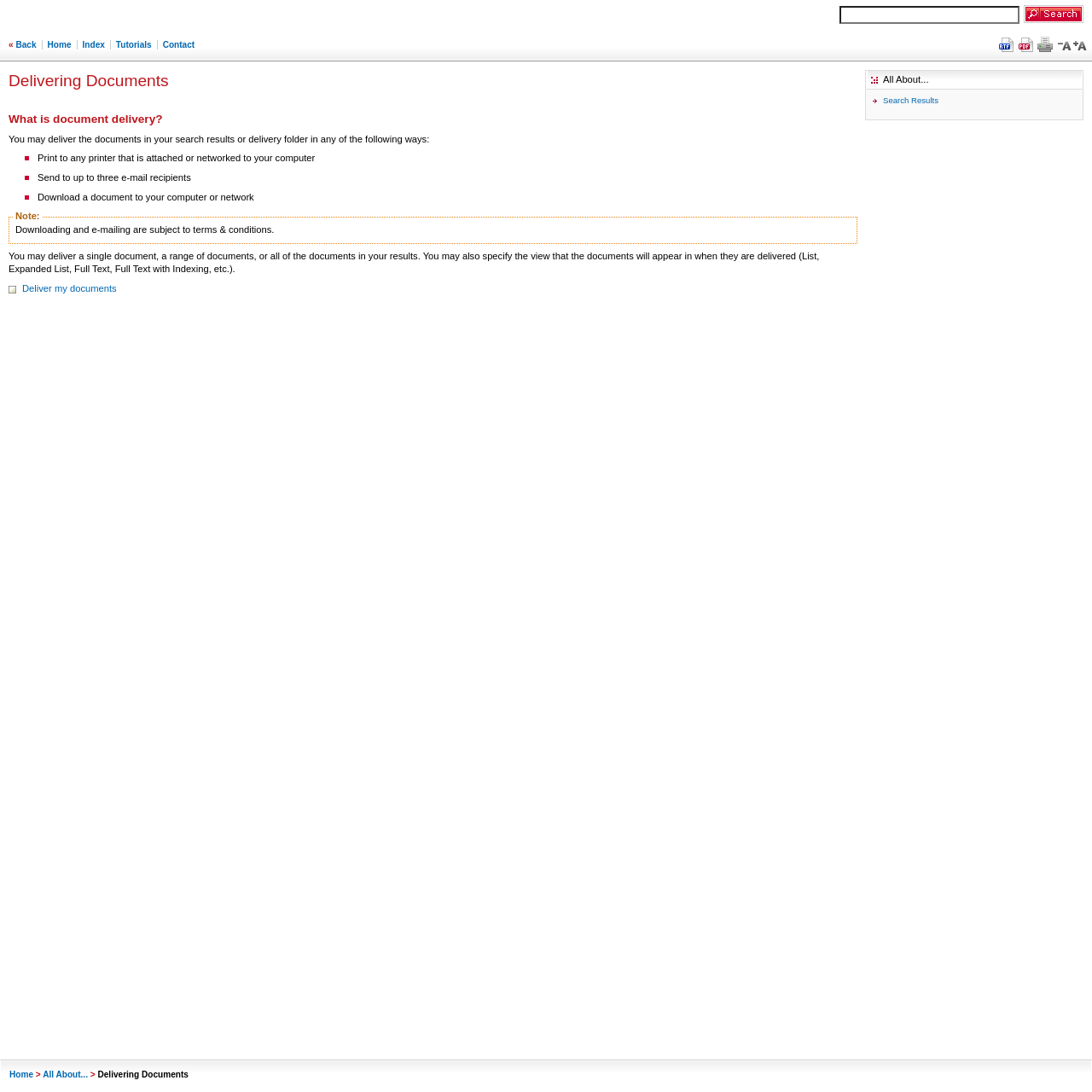Answer the question with a brief word or phrase:
What is the condition for downloading and emailing documents?

Terms and conditions